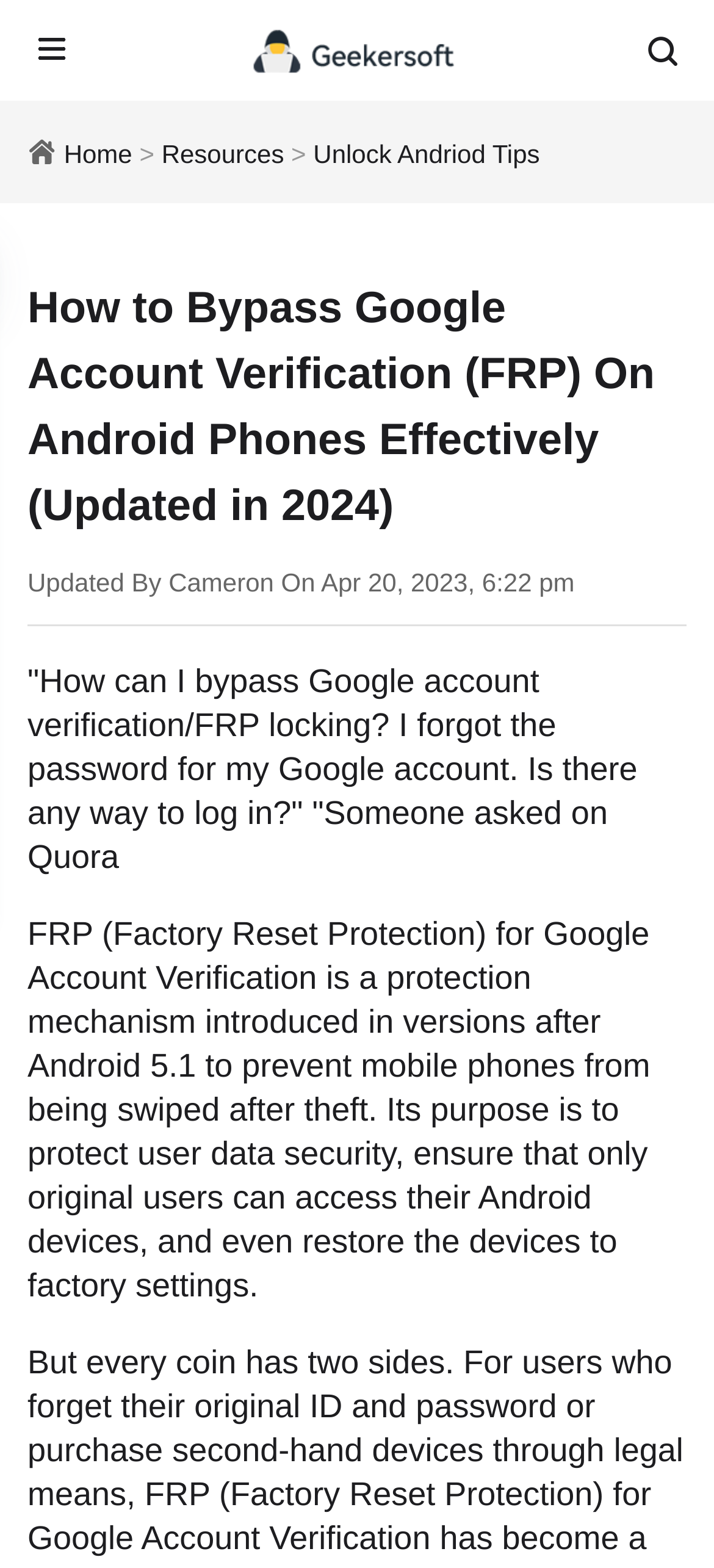Explain the webpage in detail.

The webpage is about bypassing Google Account Verification, also known as FRP locking, on Android phones. At the top left of the page, there is a link to "Geekersoft" accompanied by an image with the same name. Below this, there is a navigation menu with links to "Home", "Resources", and "Unlock Android Tips".

The main content of the page starts with a heading that matches the title of the page, "How to Bypass Google Account Verification (FRP) On Android Phones Effectively (Updated in 2024)". Below the heading, there is a note indicating that the content was updated by Cameron on April 20, 2023.

The main article begins with a quote from Quora, where someone asks about bypassing Google account verification. The text then explains what FRP is, a protection mechanism introduced in Android 5.1 to prevent mobile phones from being swiped after theft, and its purpose is to protect user data security and ensure that only original users can access their Android devices.